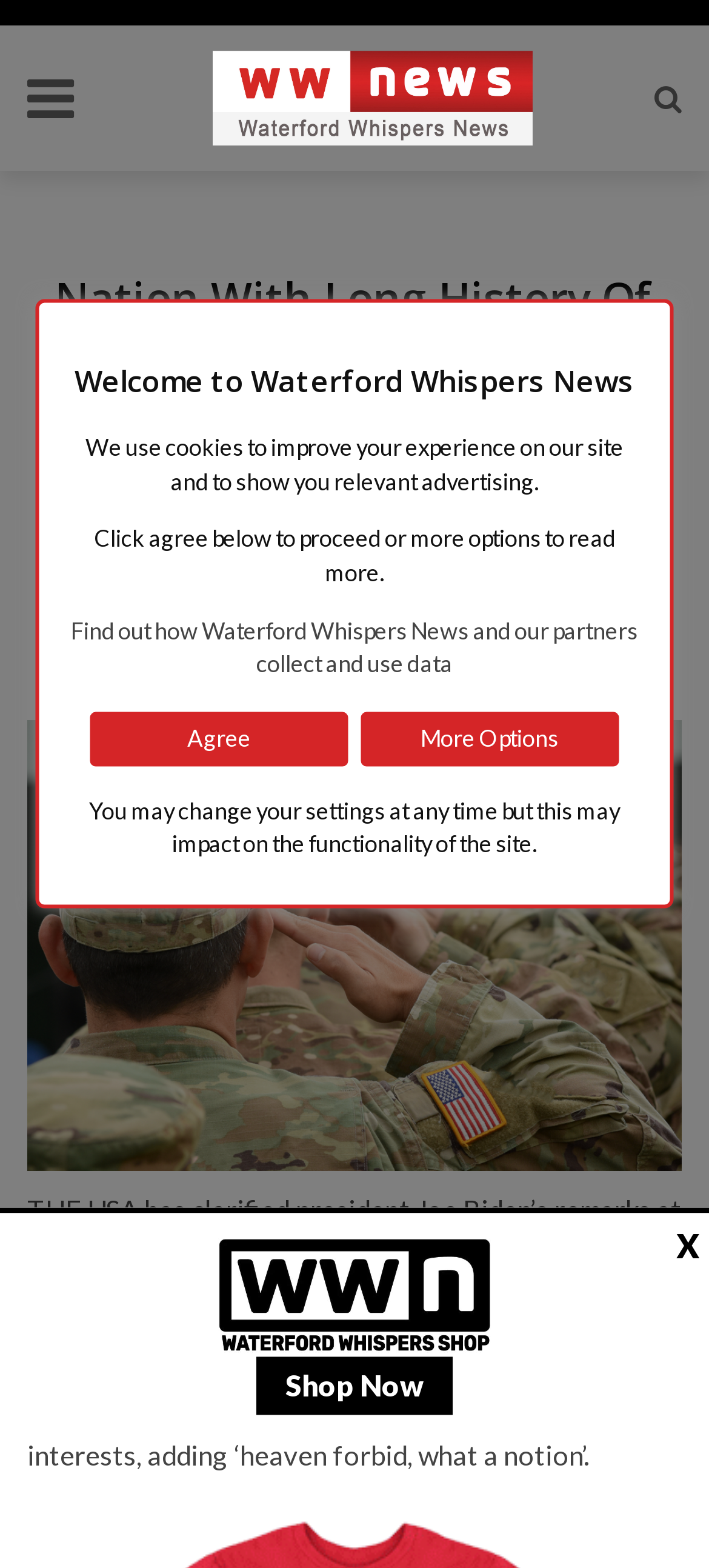What is the topic of the main article?
Use the screenshot to answer the question with a single word or phrase.

USA and Vladimir Putin